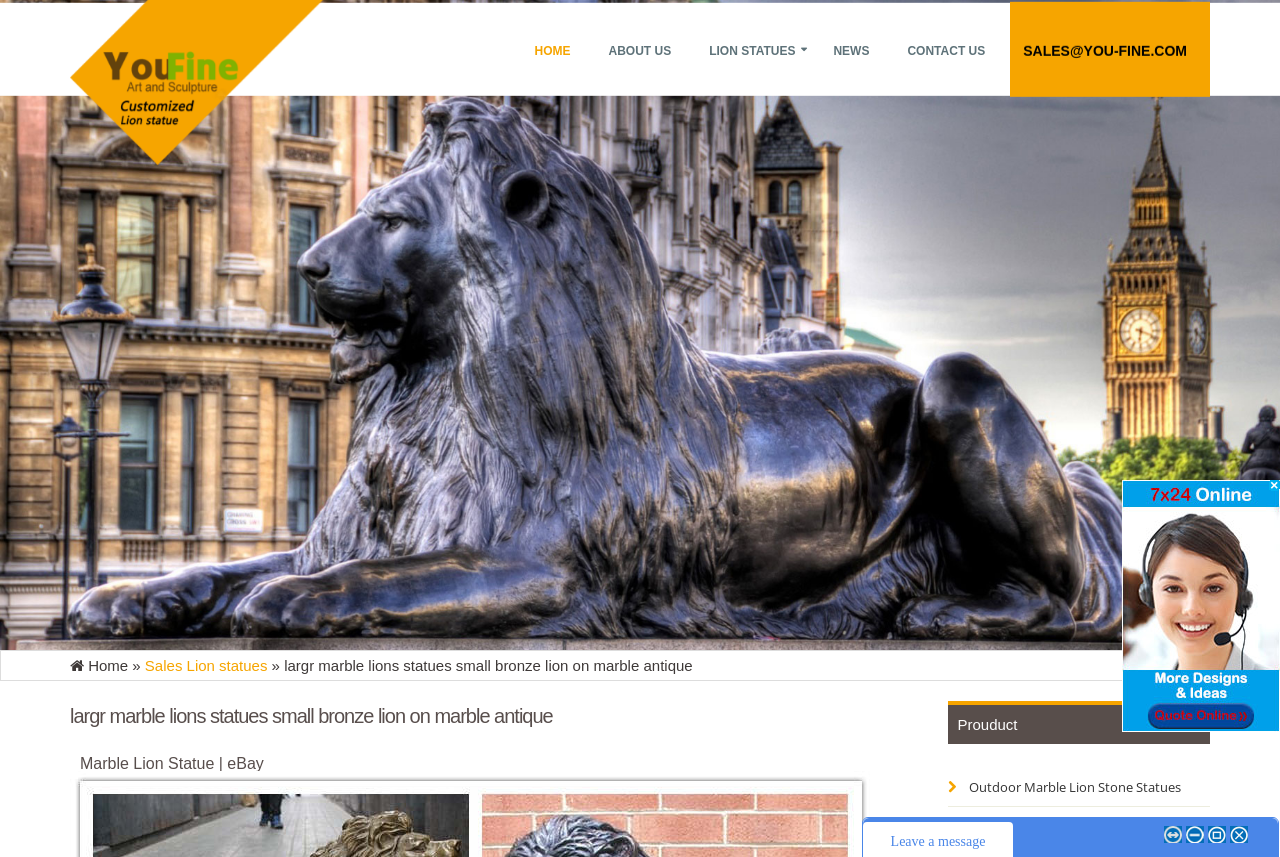Find the bounding box coordinates for the area that should be clicked to accomplish the instruction: "Leave a message when no operator is online".

[0.877, 0.56, 1.0, 0.854]